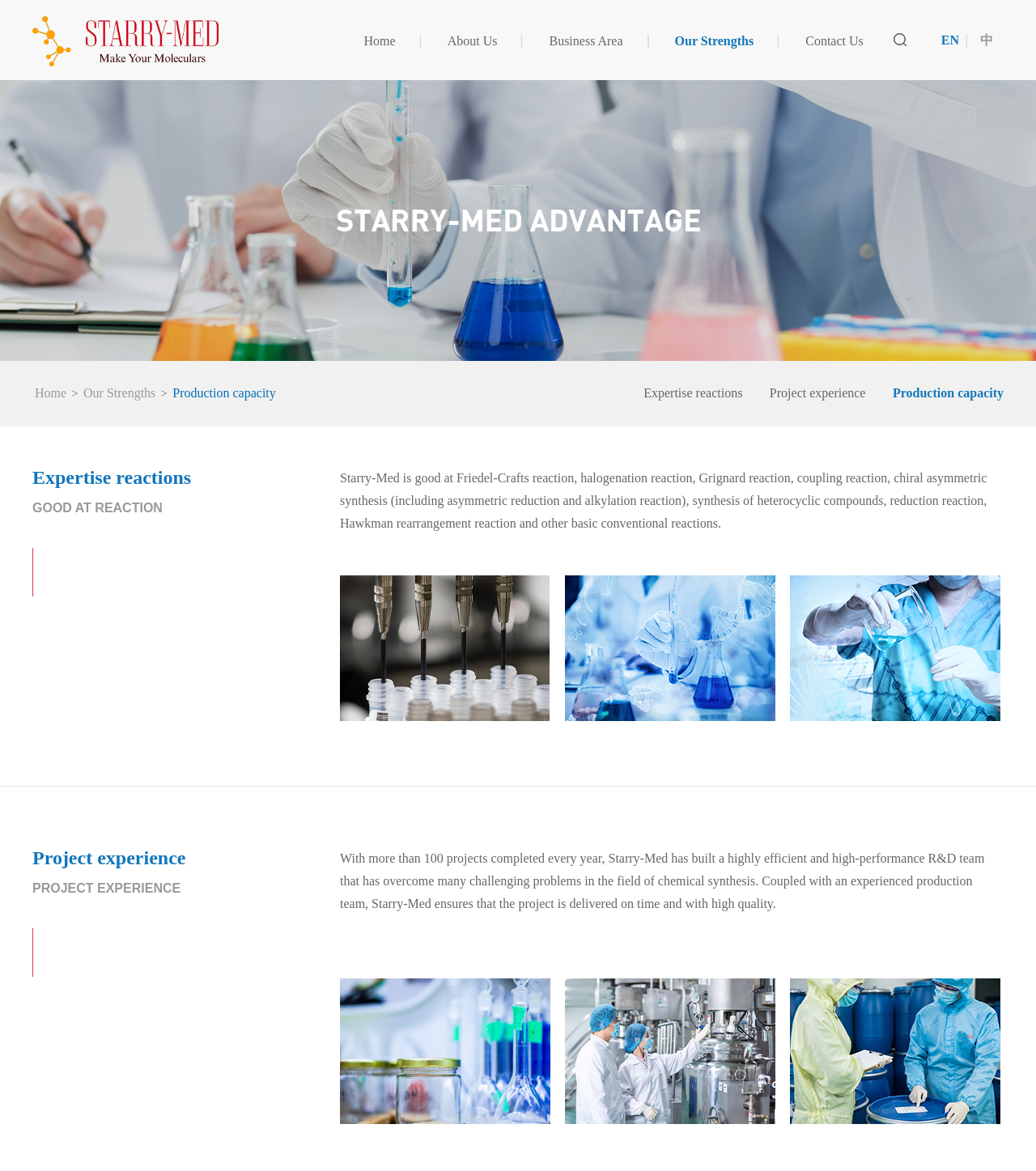What is the company name?
Provide a concise answer using a single word or phrase based on the image.

Chongqing Xingcan Pharmaceutical Technology Co., Ltd.